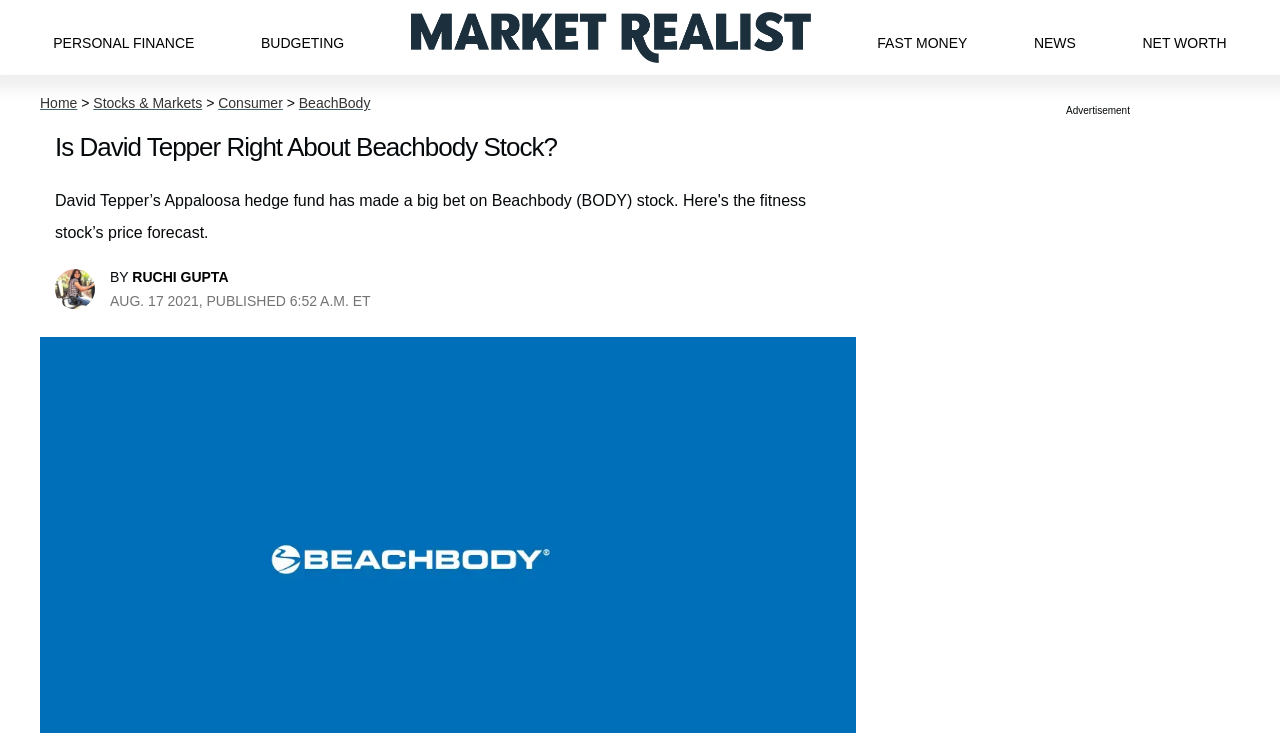Provide the bounding box coordinates of the section that needs to be clicked to accomplish the following instruction: "View PERSONAL FINANCE page."

[0.042, 0.02, 0.152, 0.083]